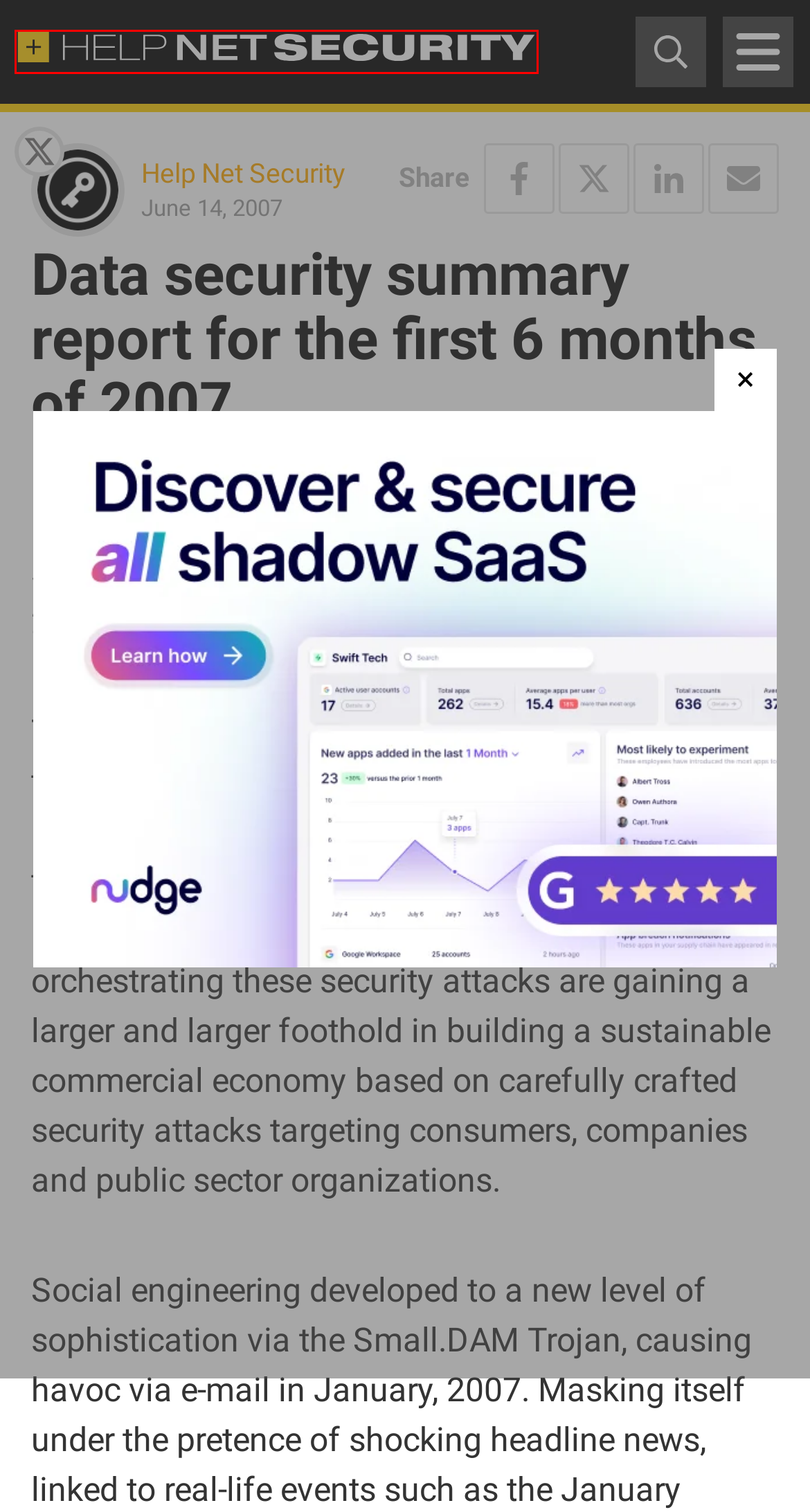Look at the screenshot of the webpage and find the element within the red bounding box. Choose the webpage description that best fits the new webpage that will appear after clicking the element. Here are the candidates:
A. eBook: Why CISSP? - Help Net Security
B. Privacy Policy - Help Net Security
C. Advertise - Help Net Security
D. Help Net Security - Cybersecurity News
E. About us - Help Net Security
F. Get our news via e-mail - Help Net Security
G. Help Net Security, Author at Help Net Security
H. Download: The Ultimate Guide to the CISSP - Help Net Security

D